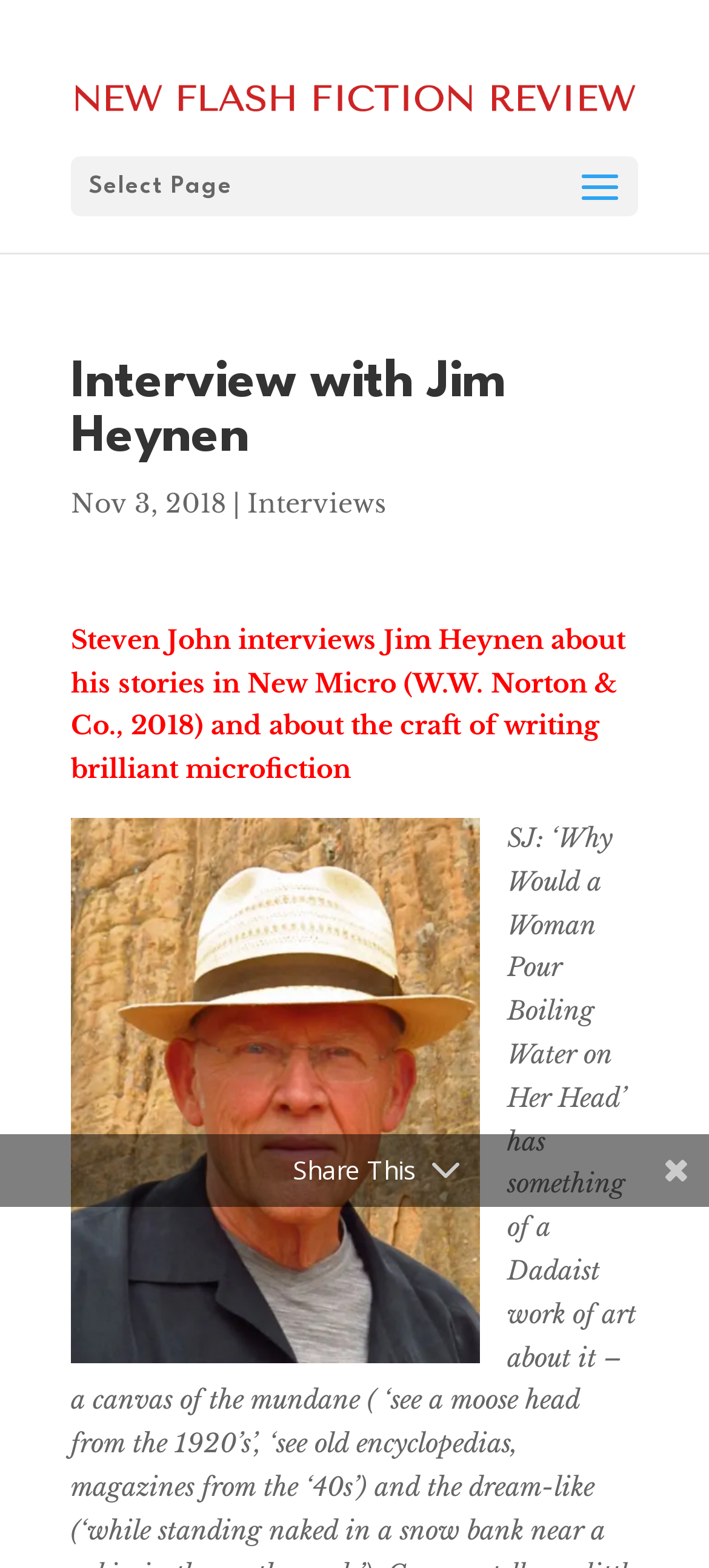Using the information in the image, give a detailed answer to the following question: What is the category of the interview?

I found the category of the interview by looking at the link element 'Interviews' which is located next to the text element 'Nov 3, 2018'.